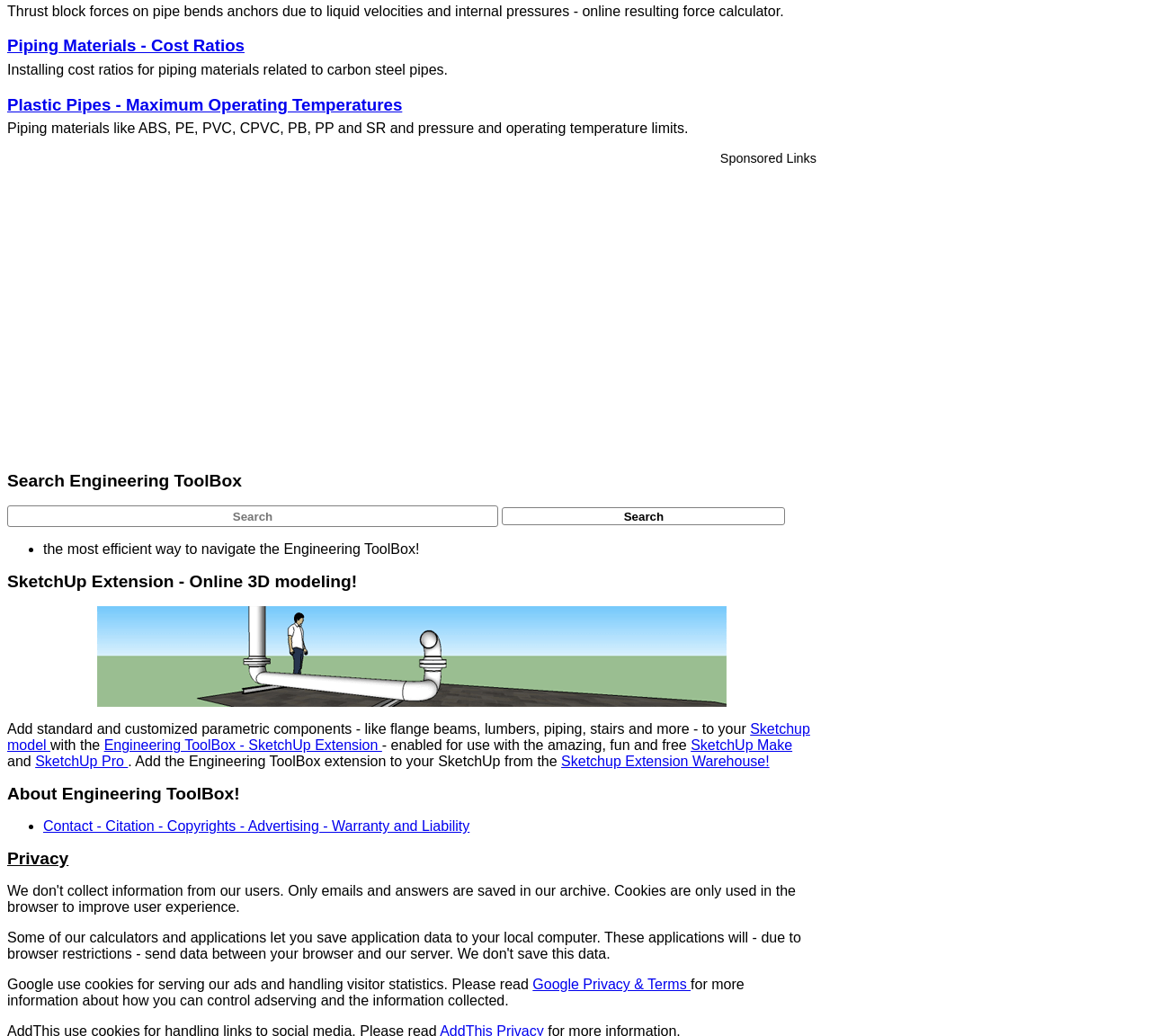Please identify the bounding box coordinates of the element on the webpage that should be clicked to follow this instruction: "Search for something". The bounding box coordinates should be given as four float numbers between 0 and 1, formatted as [left, top, right, bottom].

None